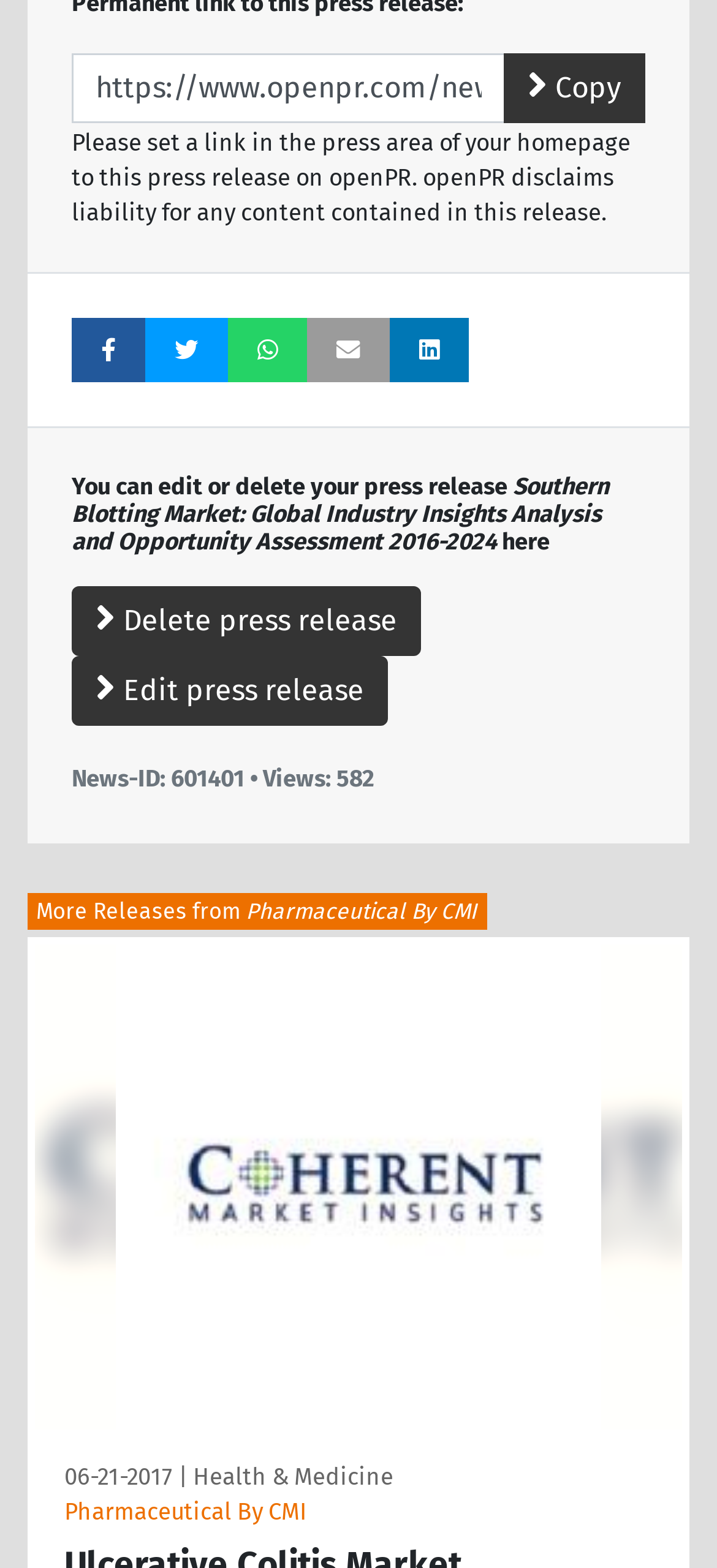Identify the bounding box for the given UI element using the description provided. Coordinates should be in the format (top-left x, top-left y, bottom-right x, bottom-right y) and must be between 0 and 1. Here is the description: Pharmaceutical By CMI

[0.09, 0.955, 0.428, 0.973]